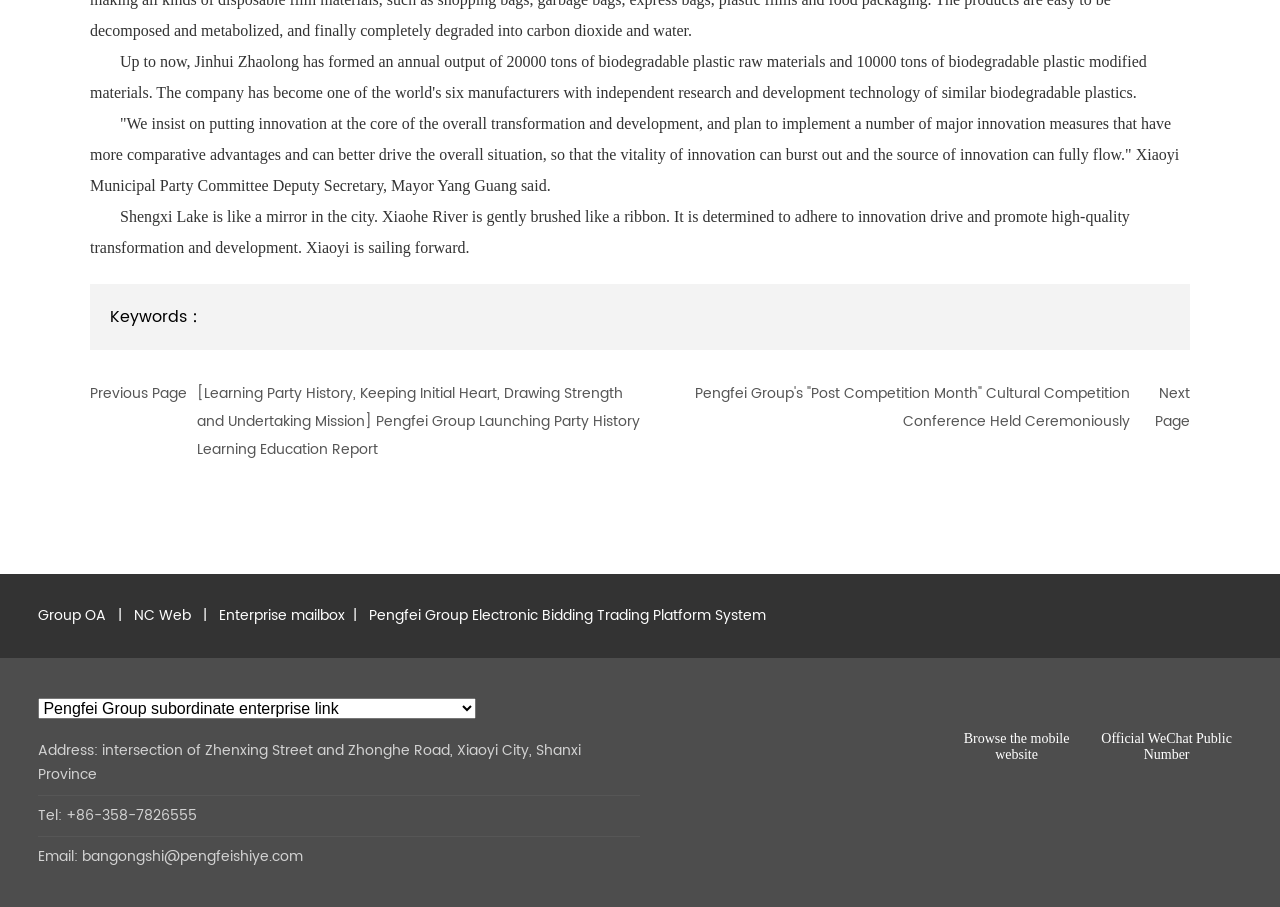Locate the UI element described by bangongshi@pengfeishiye.com in the provided webpage screenshot. Return the bounding box coordinates in the format (top-left x, top-left y, bottom-right x, bottom-right y), ensuring all values are between 0 and 1.

[0.064, 0.931, 0.237, 0.957]